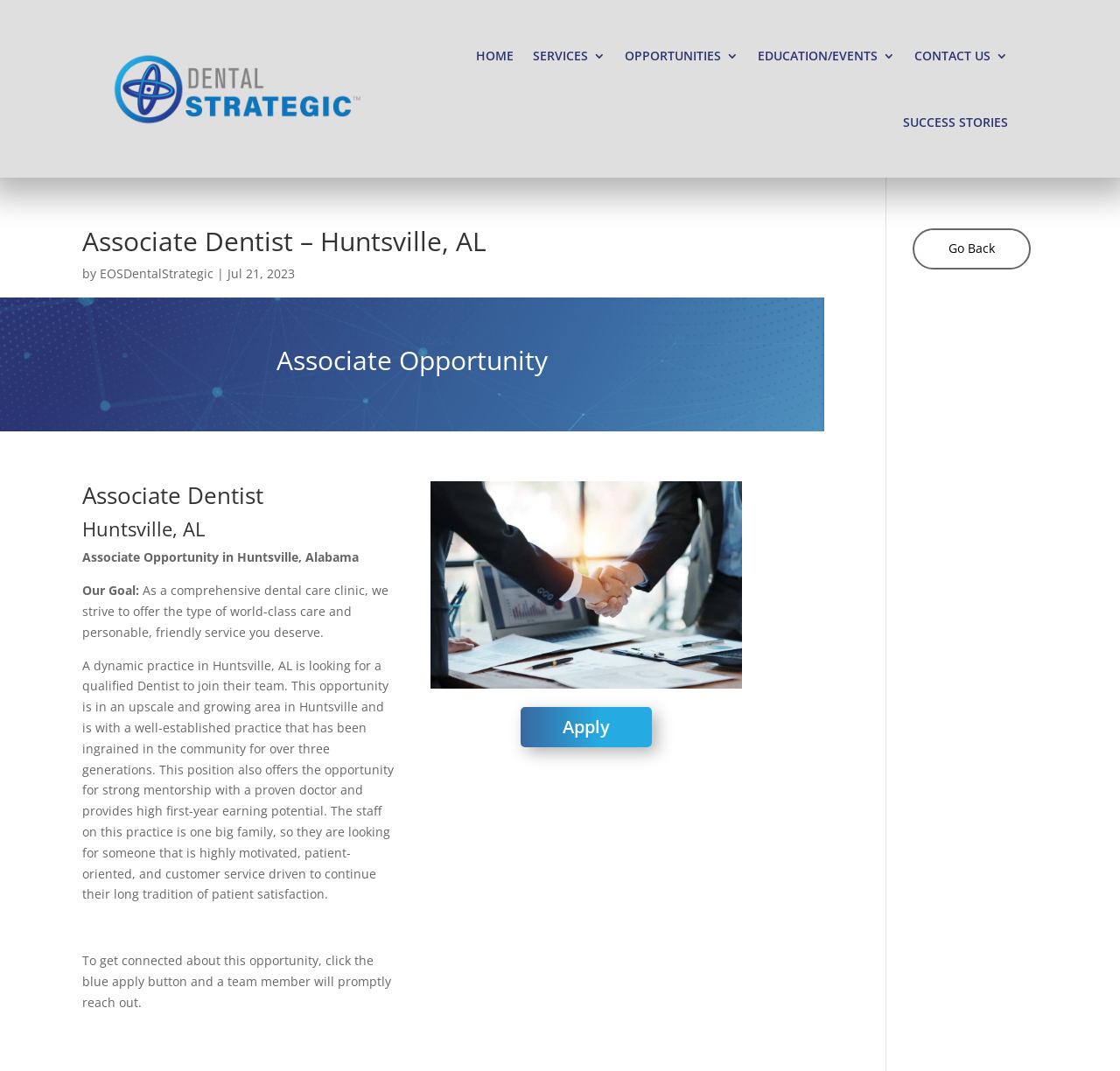Identify the bounding box coordinates of the specific part of the webpage to click to complete this instruction: "Share on Facebook".

None